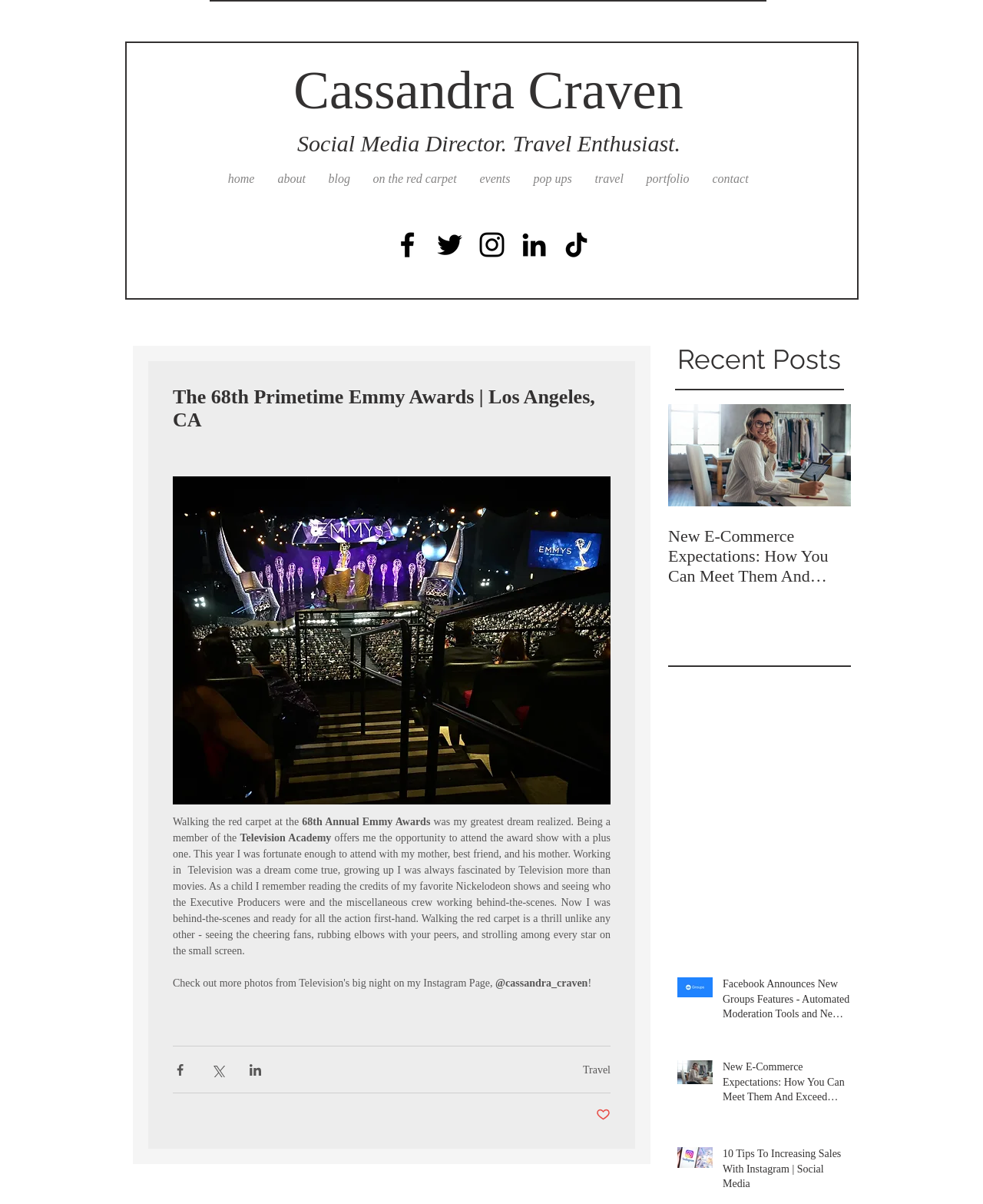Answer the following query with a single word or phrase:
What is the author's profession?

Social Media Director